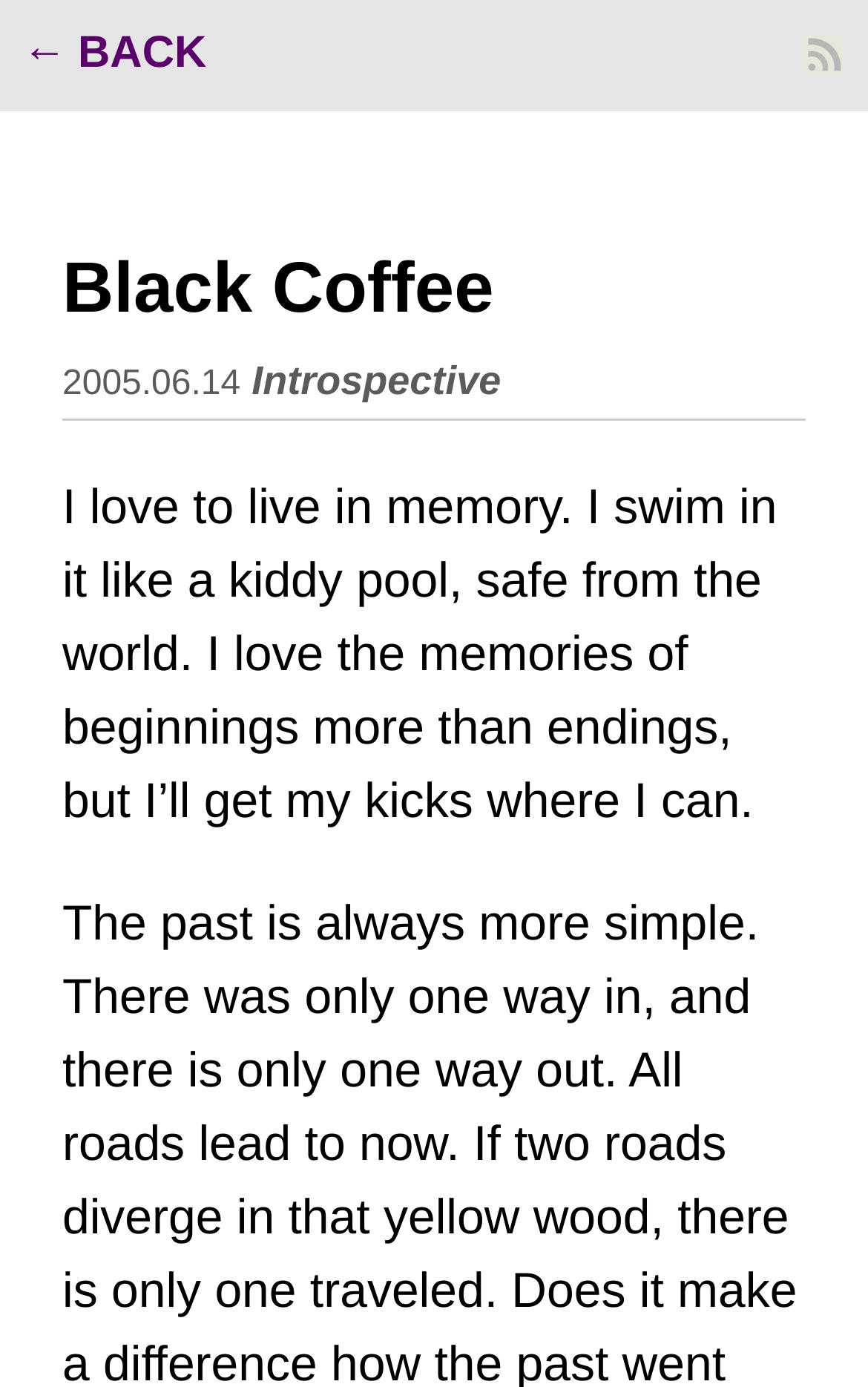What is the date of the blog post?
Please give a detailed and elaborate explanation in response to the question.

I found the date of the blog post by looking at the time element, which is a child of the root element 'Black Coffee'. The time element has a child StaticText element with the text '2005.06.14'.